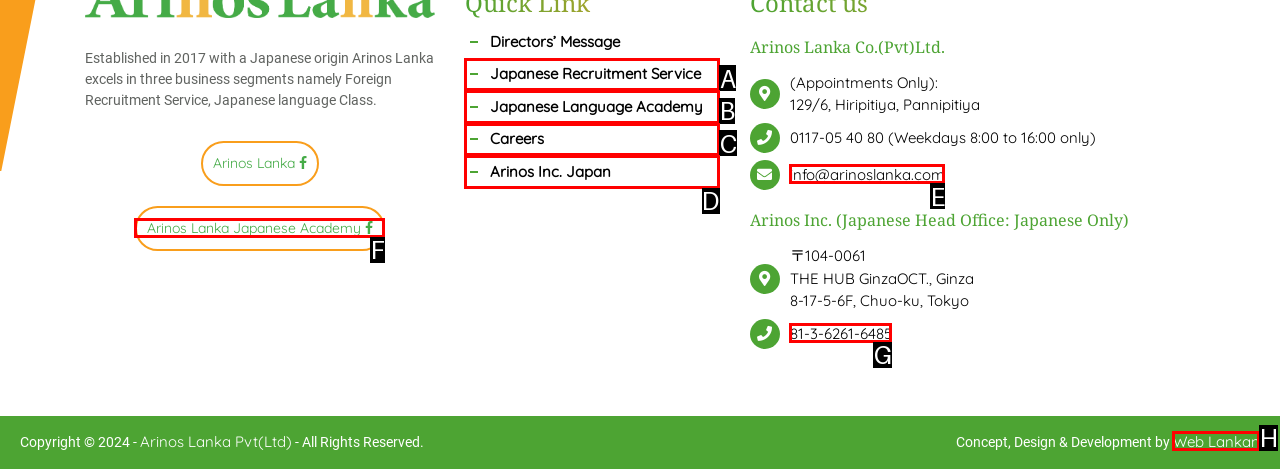Identify the correct UI element to click on to achieve the following task: View Arinos Inc. Japan website Respond with the corresponding letter from the given choices.

D